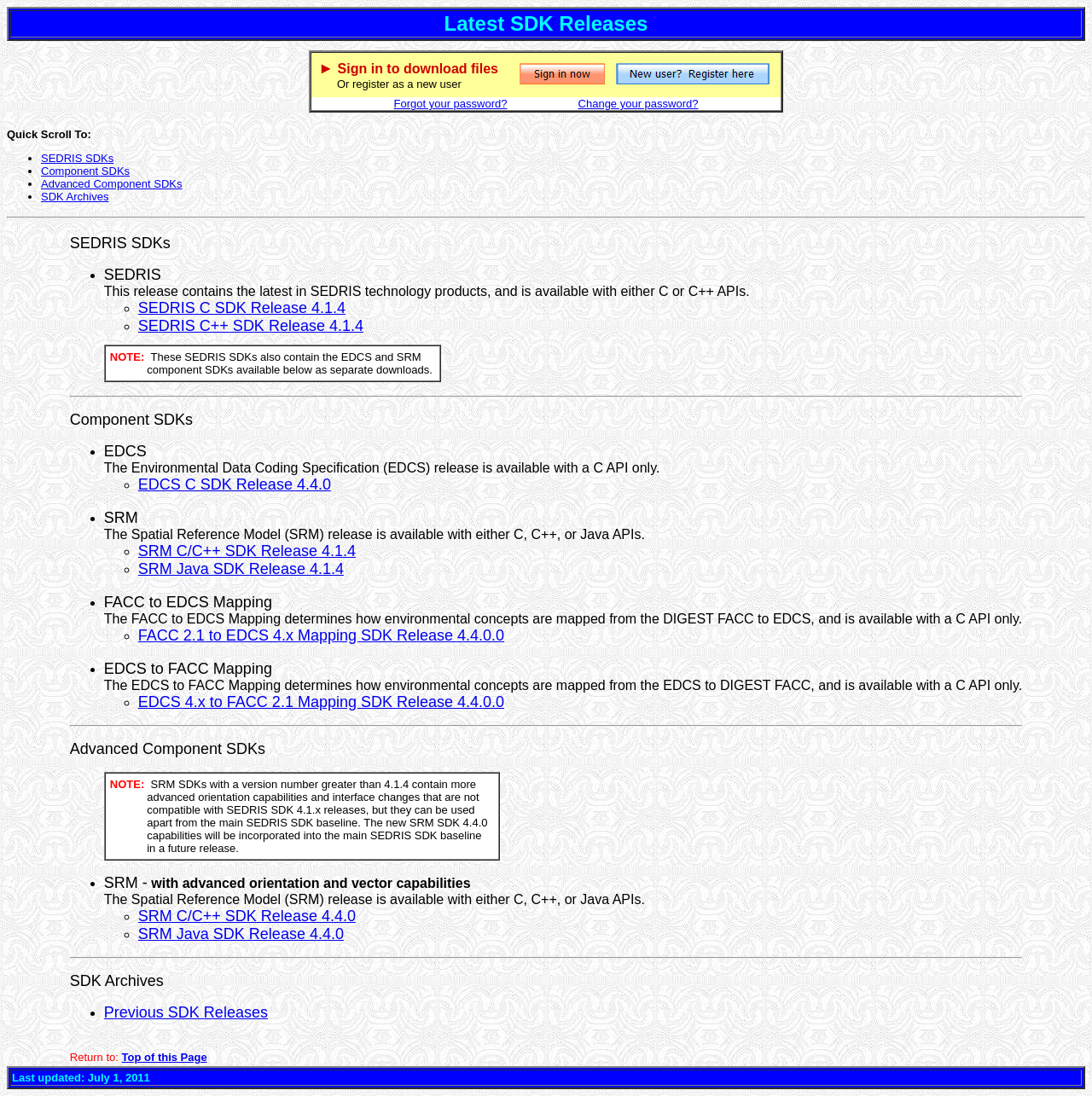Determine the coordinates of the bounding box that should be clicked to complete the instruction: "Search for products". The coordinates should be represented by four float numbers between 0 and 1: [left, top, right, bottom].

None